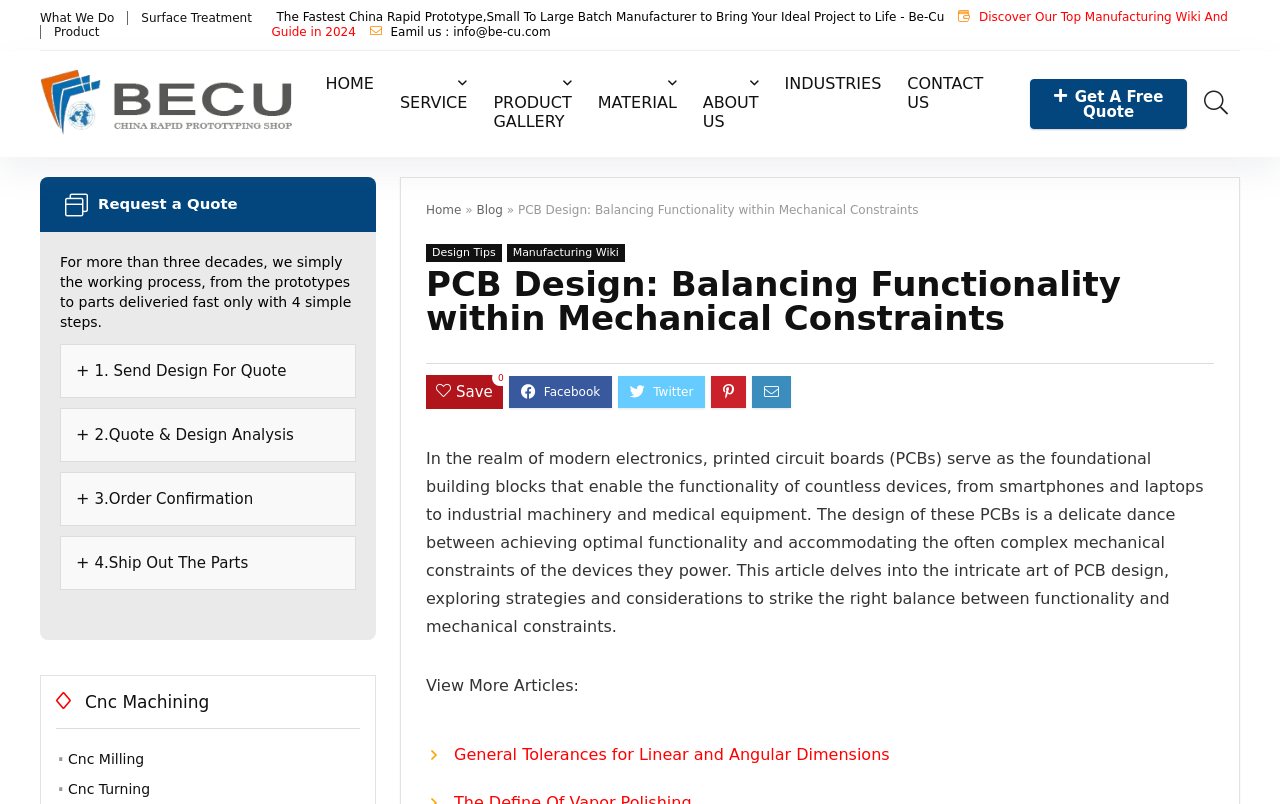Locate the bounding box coordinates of the element you need to click to accomplish the task described by this instruction: "Click on 'What We Do'".

[0.031, 0.014, 0.089, 0.031]